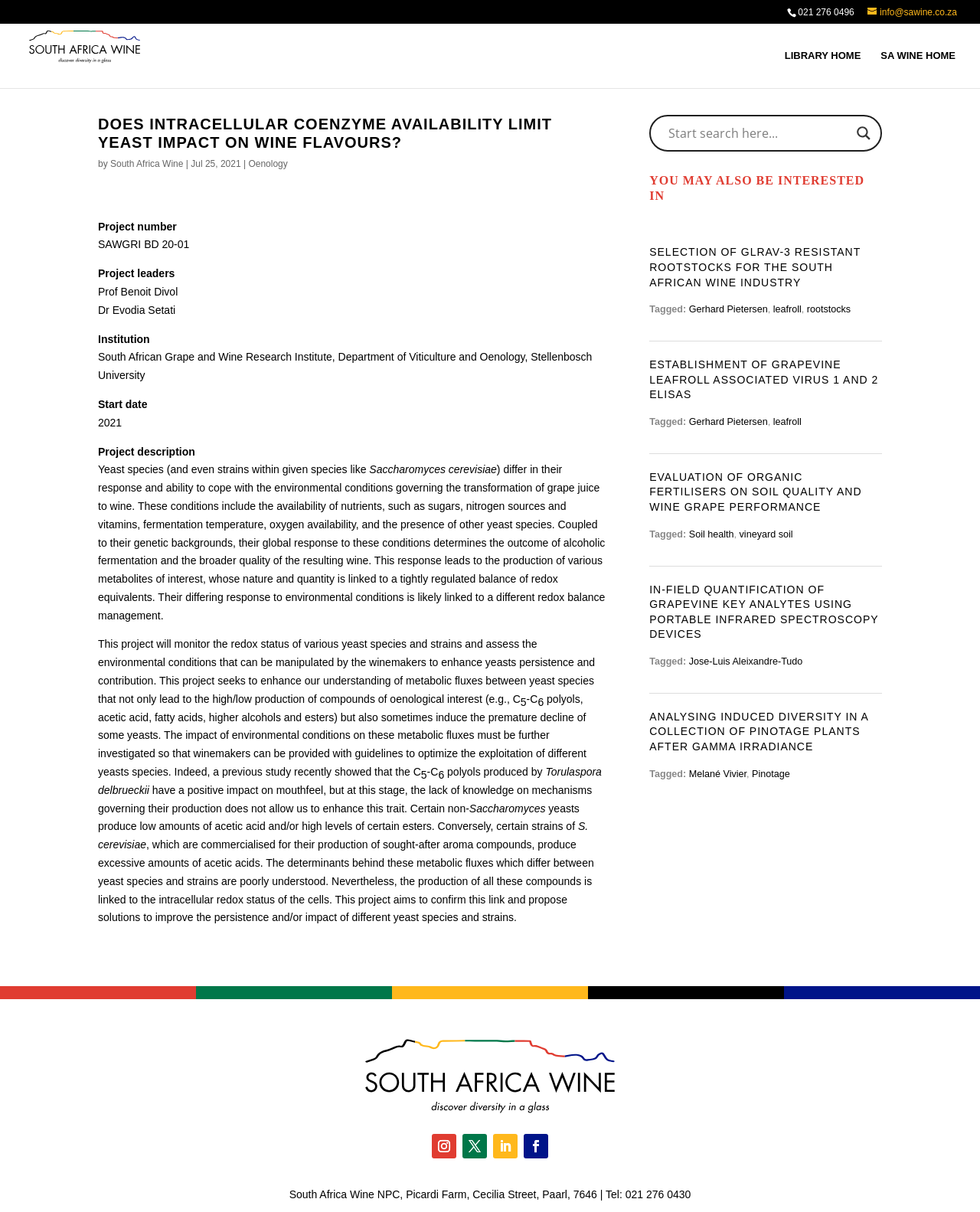What is the topic of the research project?
Based on the image, answer the question in a detailed manner.

I found the topic of the research project by looking at the heading of the webpage, which is 'DOES INTRACELLULAR COENZYME AVAILABILITY LIMIT YEAST IMPACT ON WINE FLAVOURS?' and also by reading the project description, which mentions yeast species and their impact on wine flavors.